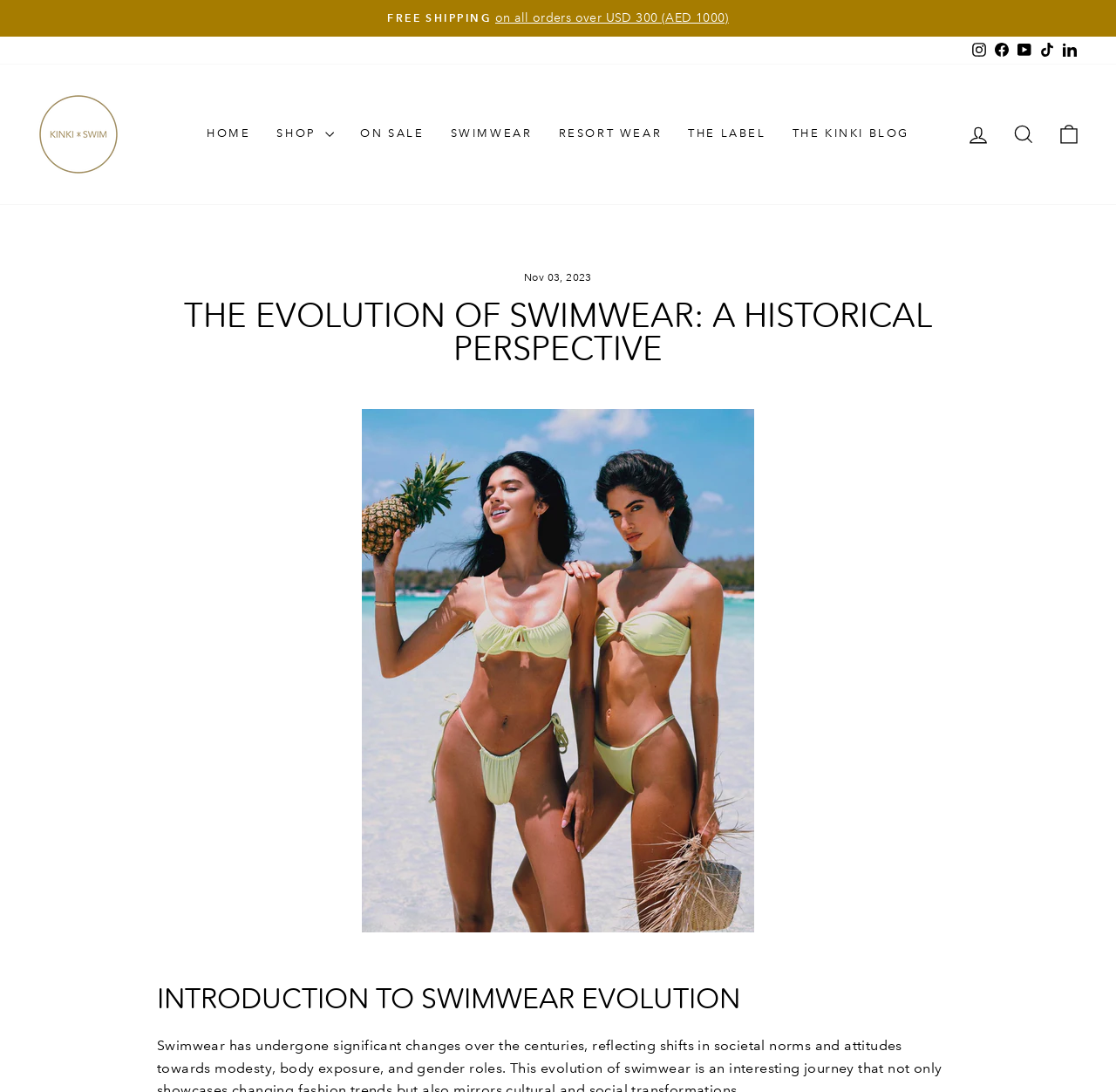Answer this question using a single word or a brief phrase:
What is the date mentioned on the webpage?

Nov 03, 2023